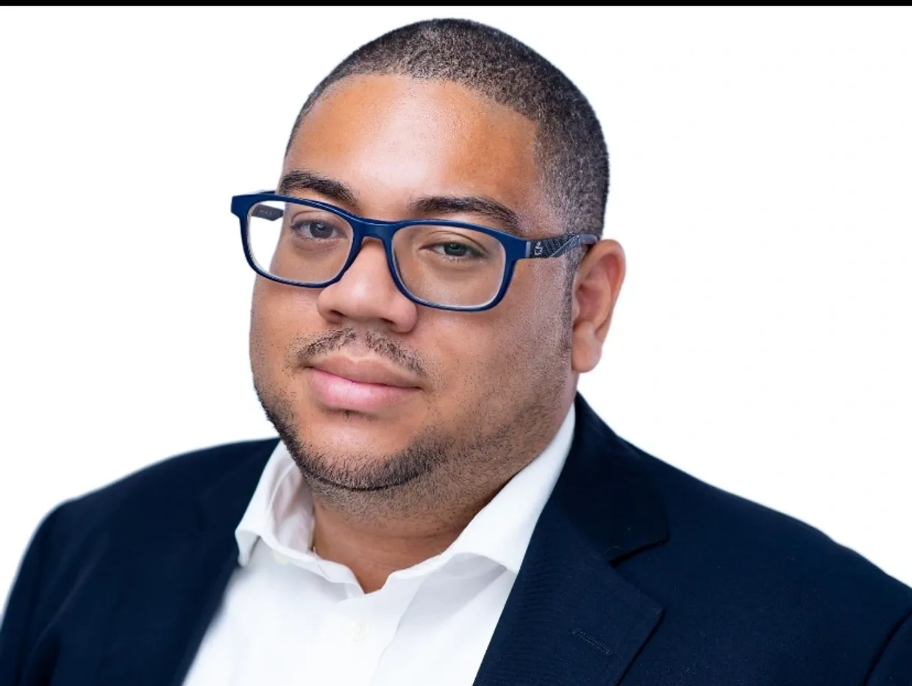What is the color of the man's blazer?
Look at the image and respond with a one-word or short-phrase answer.

Dark